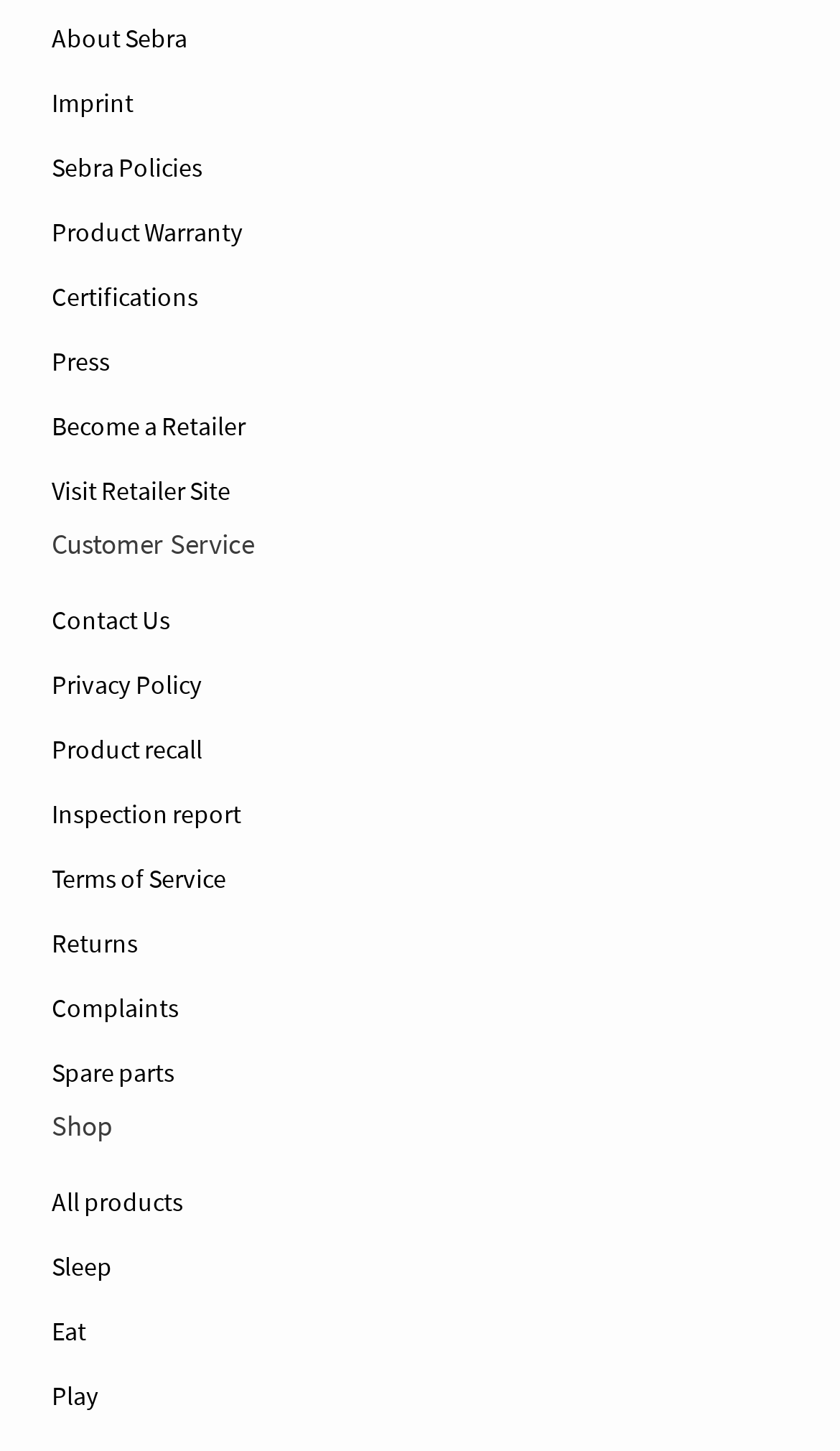Please locate the bounding box coordinates of the element that should be clicked to achieve the given instruction: "Click on Business".

None